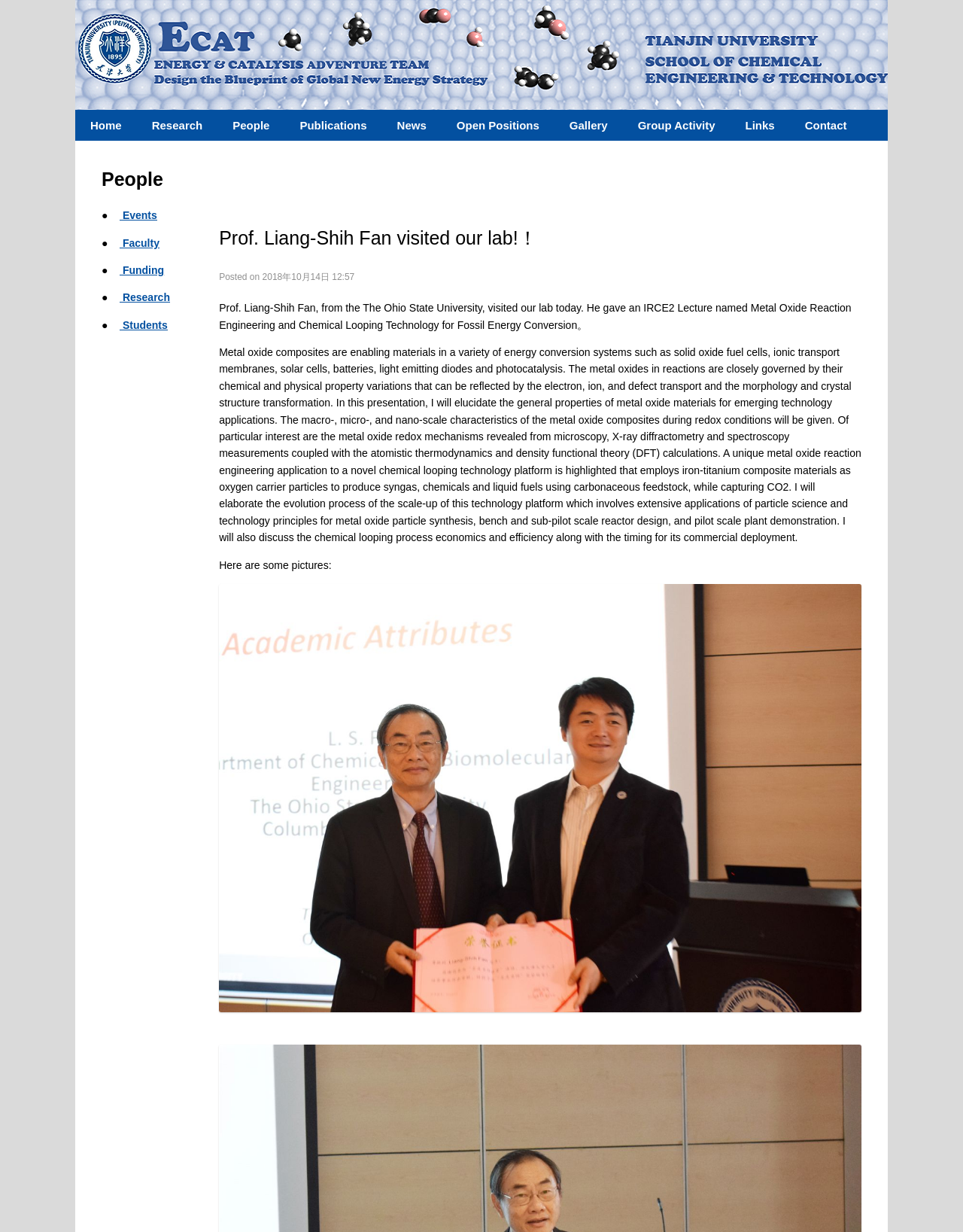Refer to the image and offer a detailed explanation in response to the question: What is the topic of the IRCE2 Lecture given by Prof. Liang-Shih Fan?

I found the answer by reading the main content of the webpage, which states 'He gave an IRCE2 Lecture named Metal Oxide Reaction Engineering and Chemical Looping Technology for Fossil Energy Conversion.'